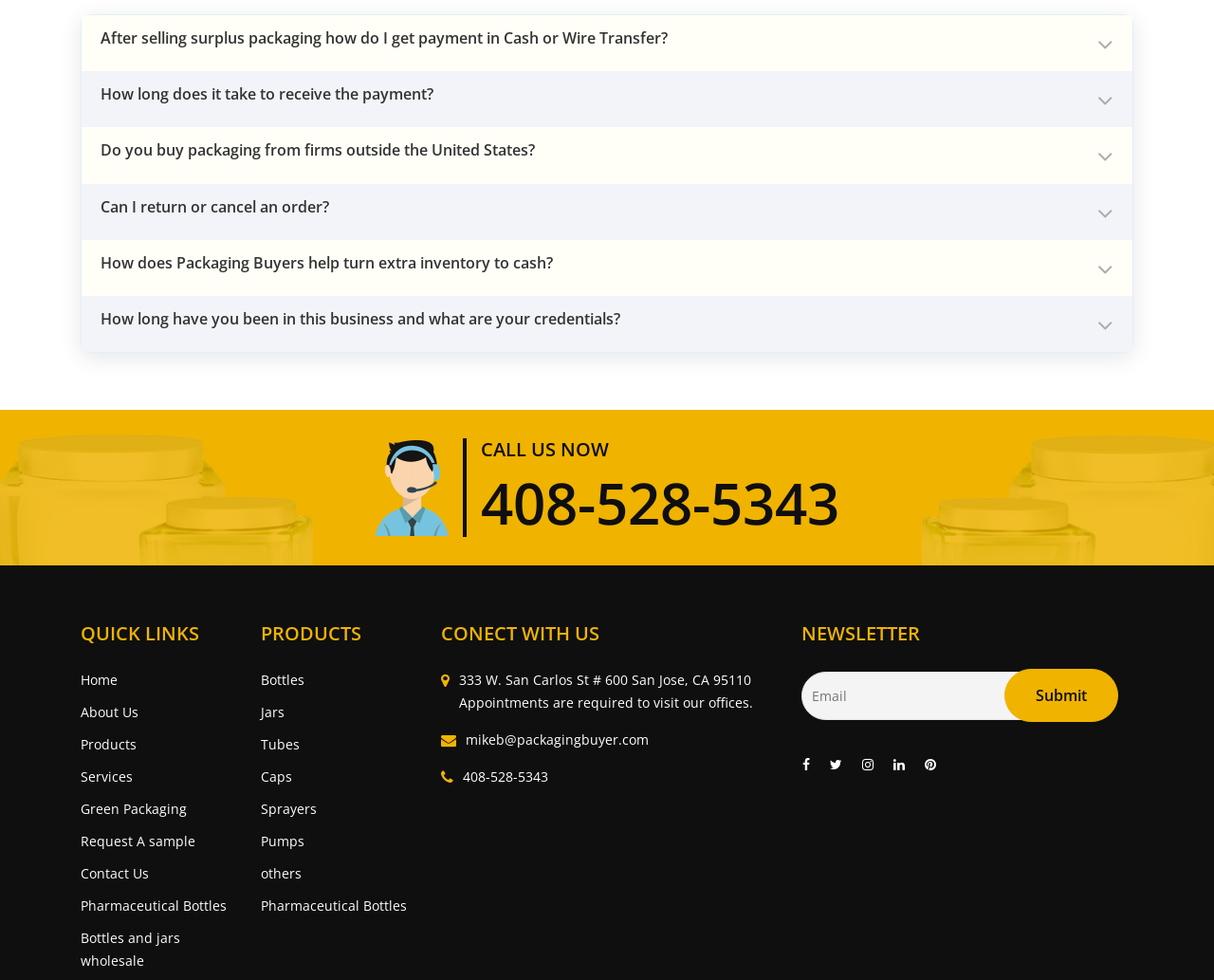What is the phone number to call for inquiries?
Look at the screenshot and give a one-word or phrase answer.

408-528-5343